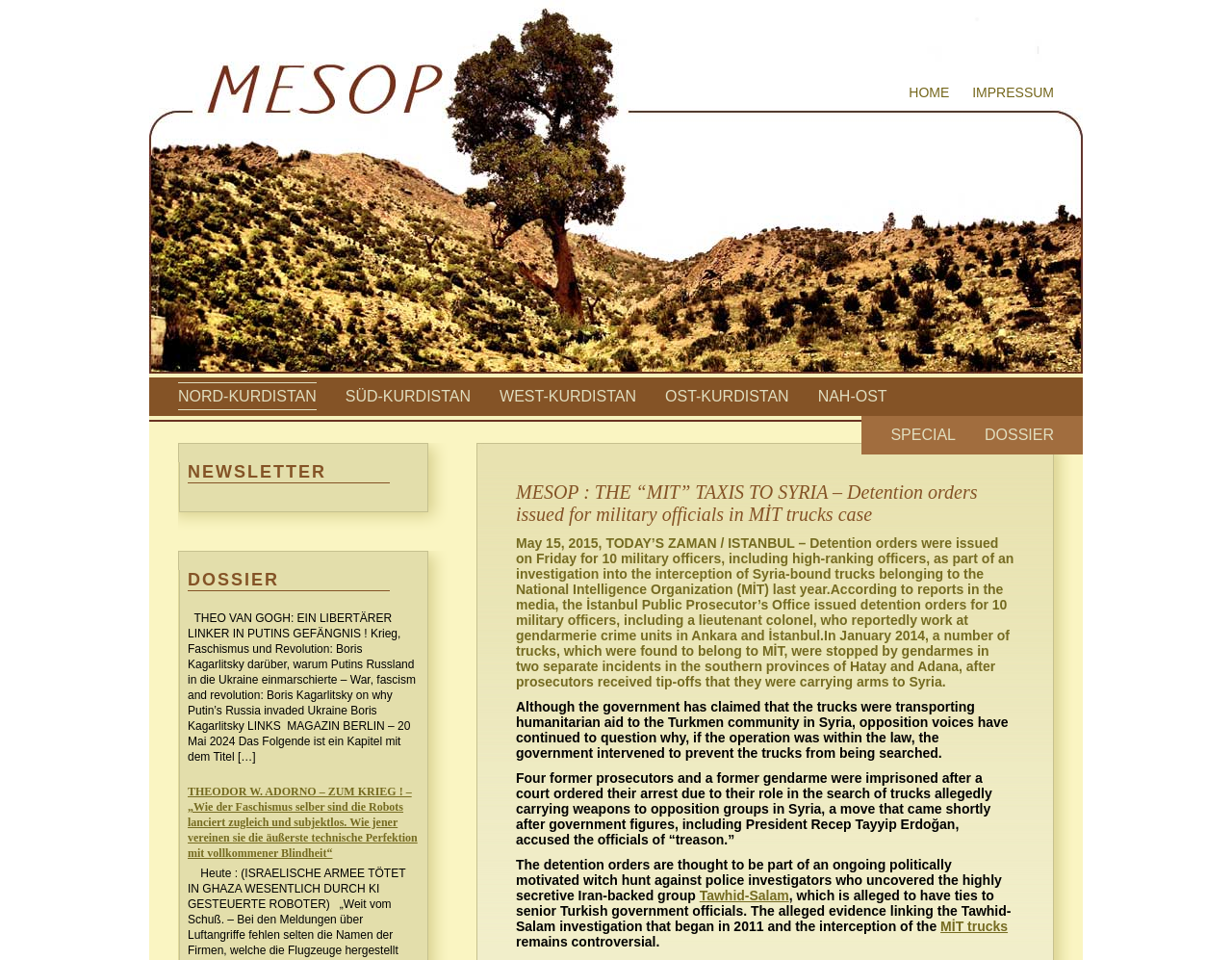Given the description of a UI element: "Home", identify the bounding box coordinates of the matching element in the webpage screenshot.

[0.738, 0.088, 0.771, 0.104]